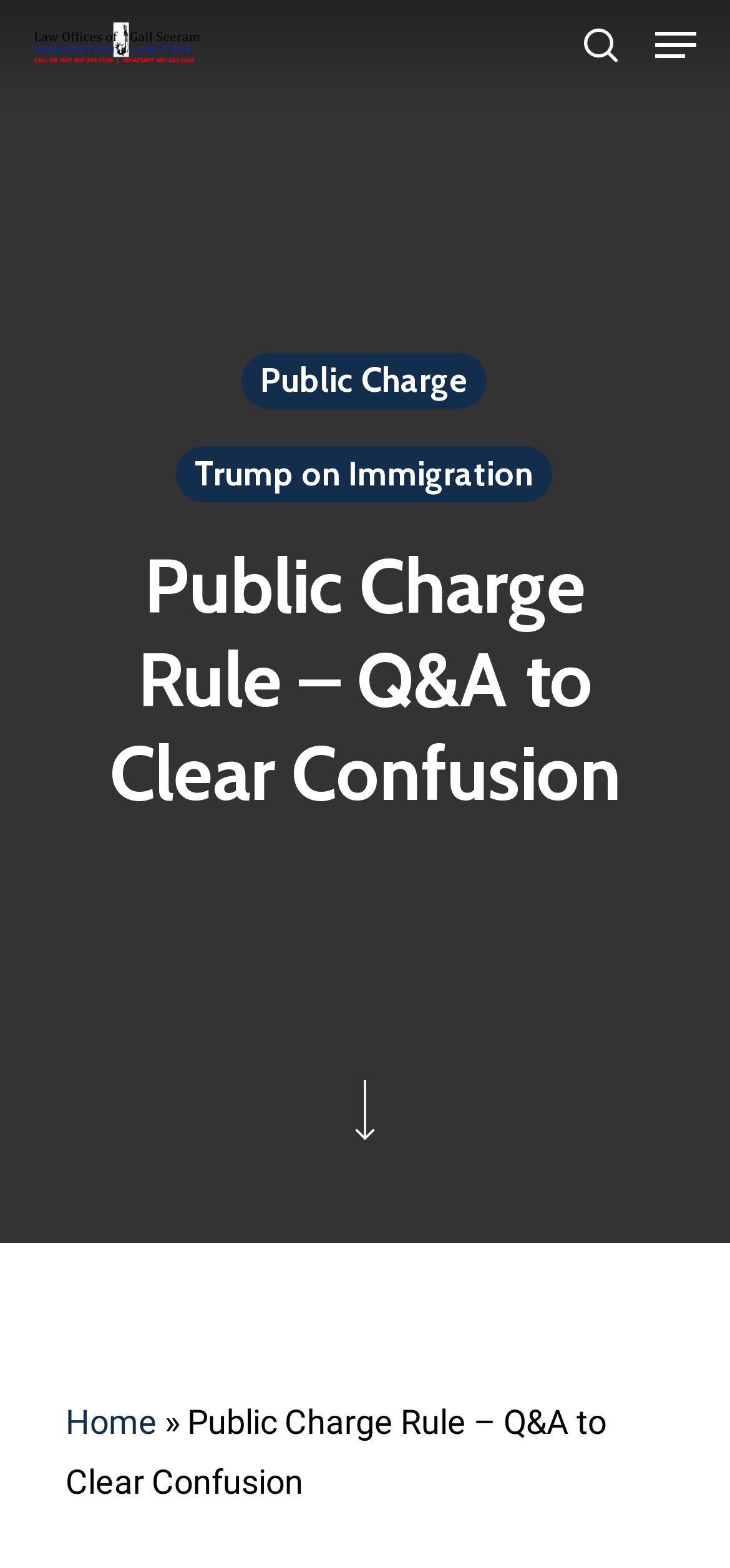Extract the heading text from the webpage.

Public Charge Rule – Q&A to Clear Confusion